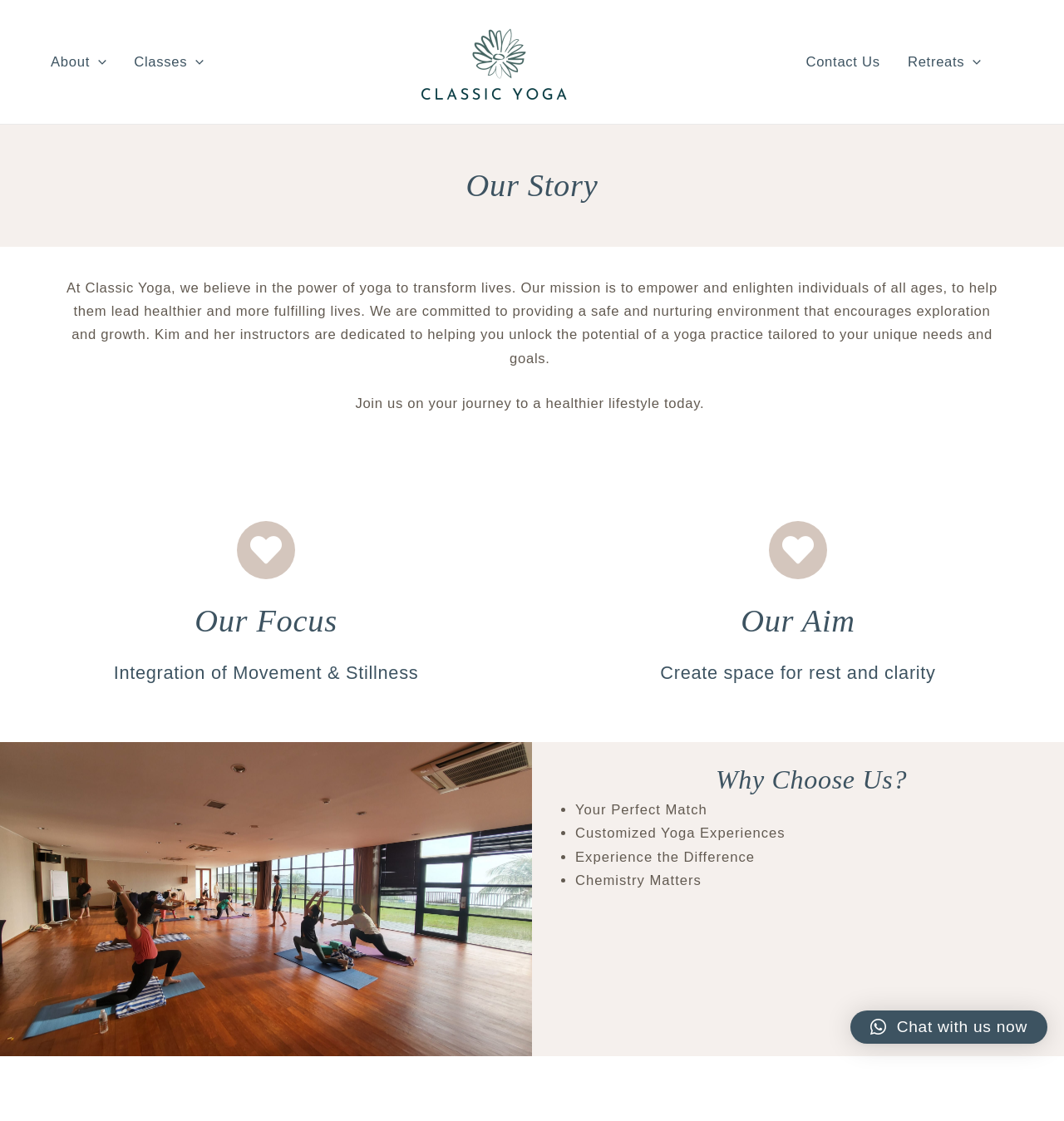Show the bounding box coordinates of the element that should be clicked to complete the task: "Navigate to Classes".

[0.113, 0.037, 0.205, 0.074]